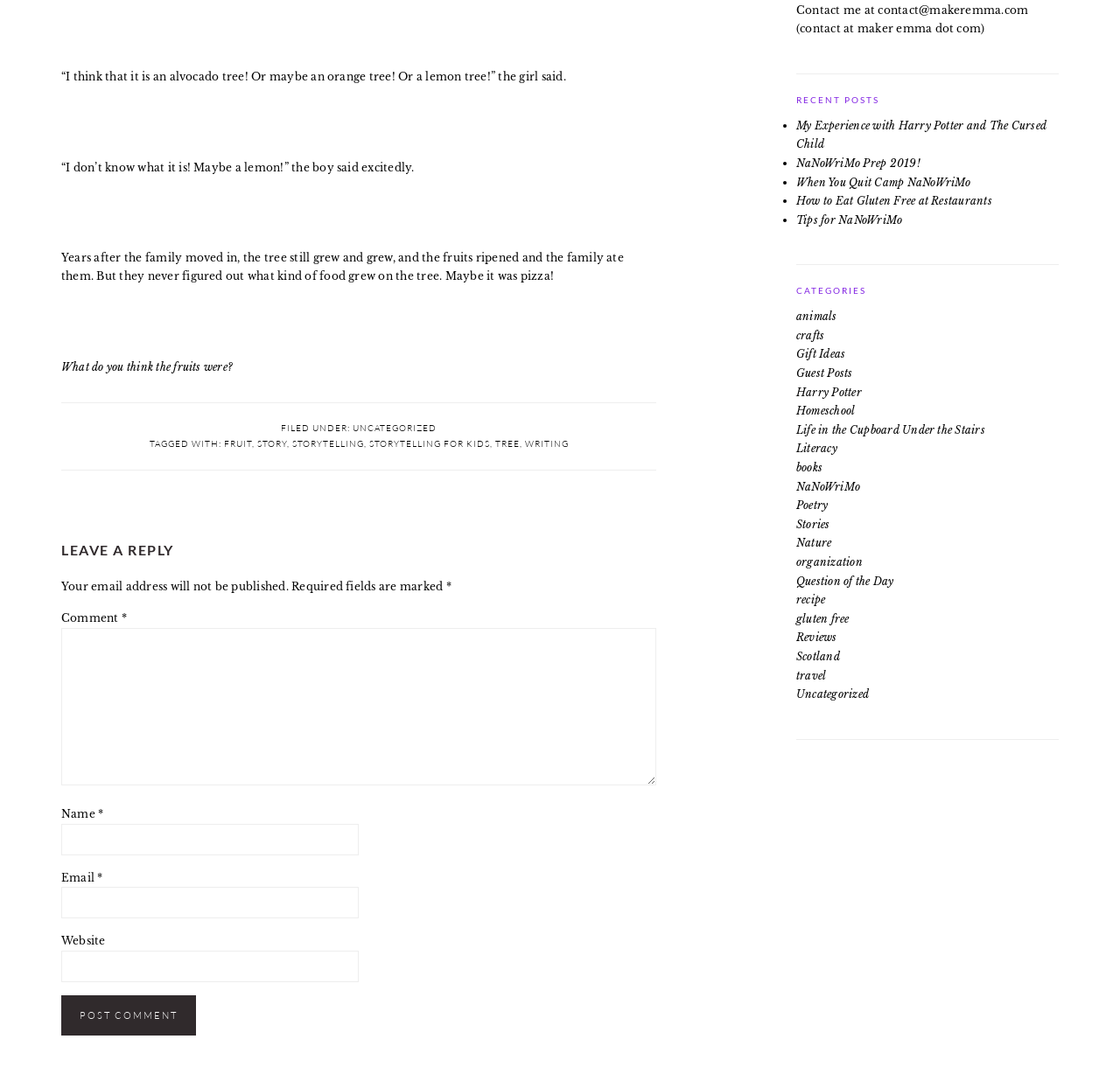Locate the bounding box coordinates of the UI element described by: "parent_node: Name * name="author"". Provide the coordinates as four float numbers between 0 and 1, formatted as [left, top, right, bottom].

[0.055, 0.767, 0.32, 0.796]